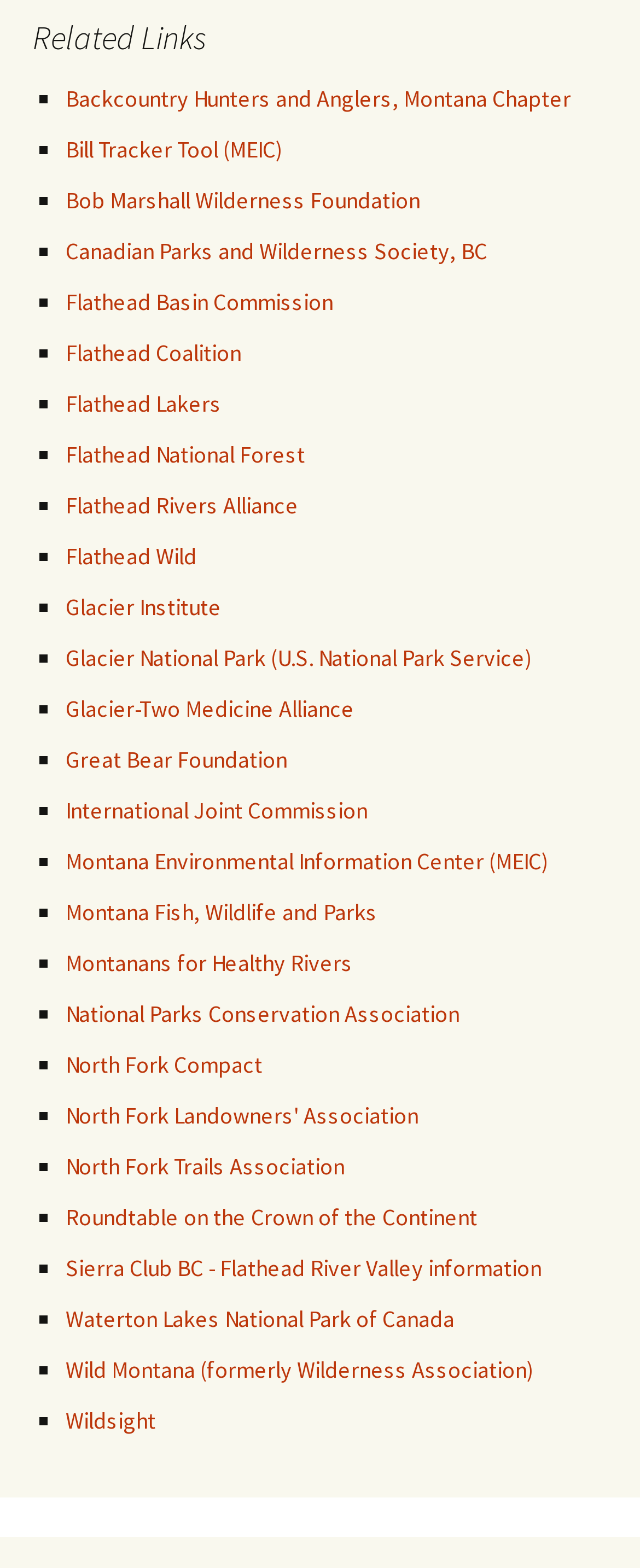Specify the bounding box coordinates of the area that needs to be clicked to achieve the following instruction: "Explore Glacier National Park".

[0.103, 0.41, 0.831, 0.429]